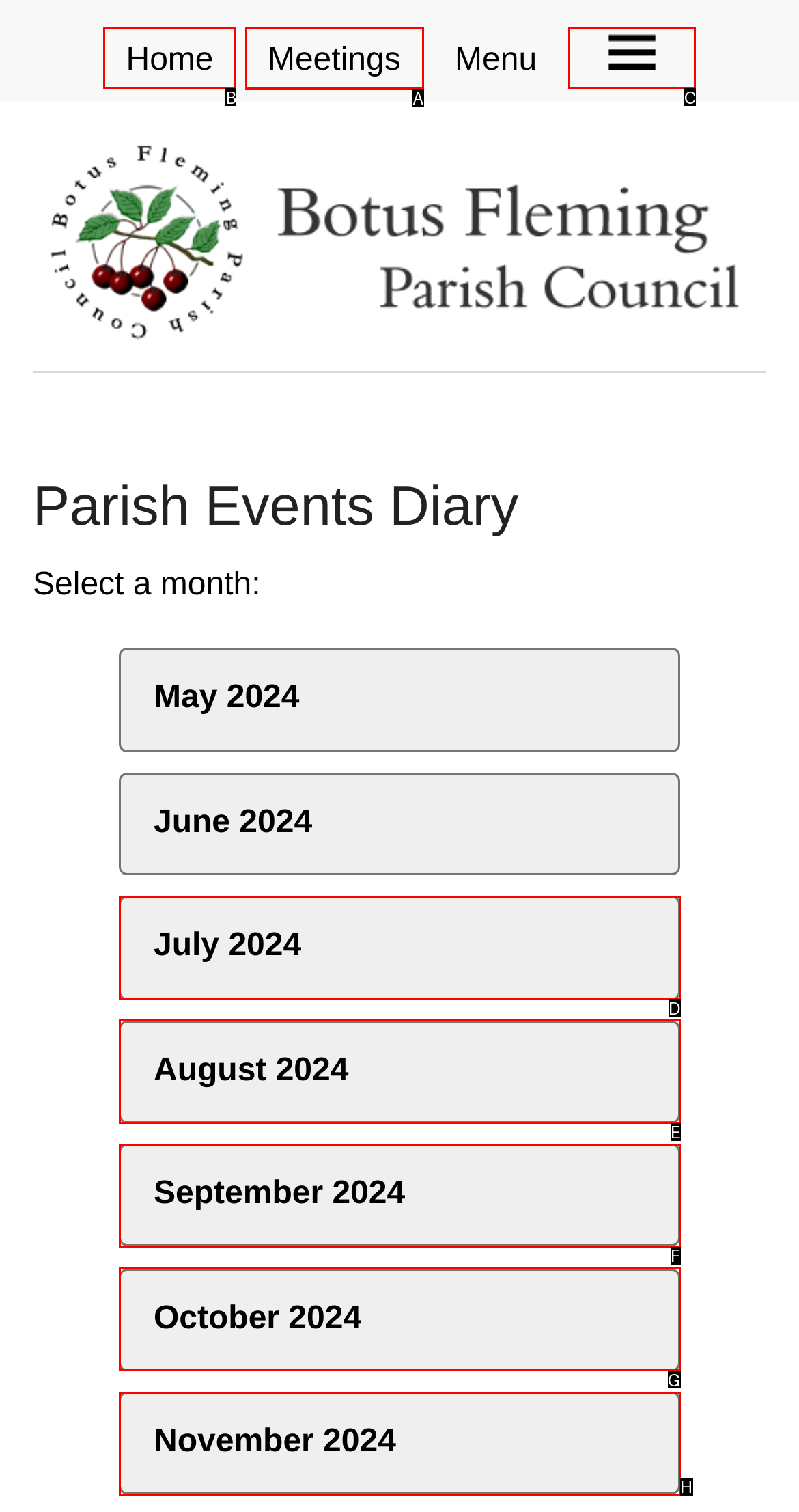Tell me which one HTML element I should click to complete this task: view accounting resources Answer with the option's letter from the given choices directly.

None